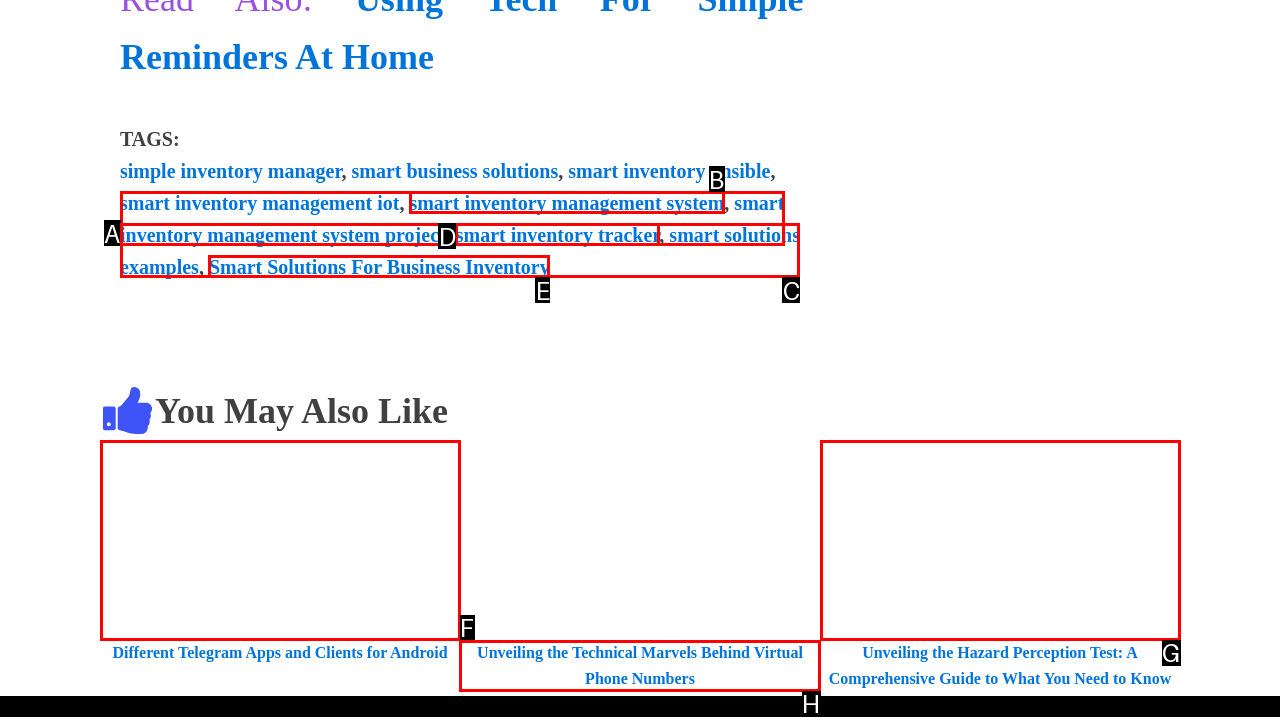Point out the UI element to be clicked for this instruction: explore 'Unveiling the Technical Marvels Behind Virtual Phone Numbers'. Provide the answer as the letter of the chosen element.

H